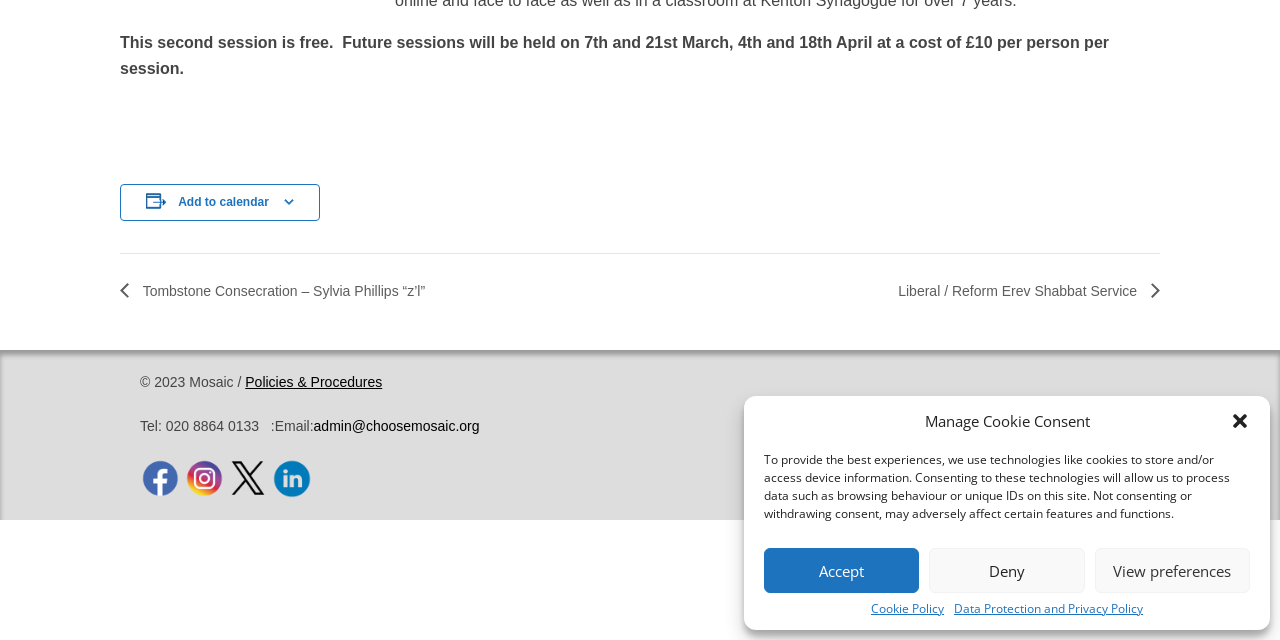Using the element description: "Data Protection and Privacy Policy", determine the bounding box coordinates for the specified UI element. The coordinates should be four float numbers between 0 and 1, [left, top, right, bottom].

[0.745, 0.942, 0.893, 0.961]